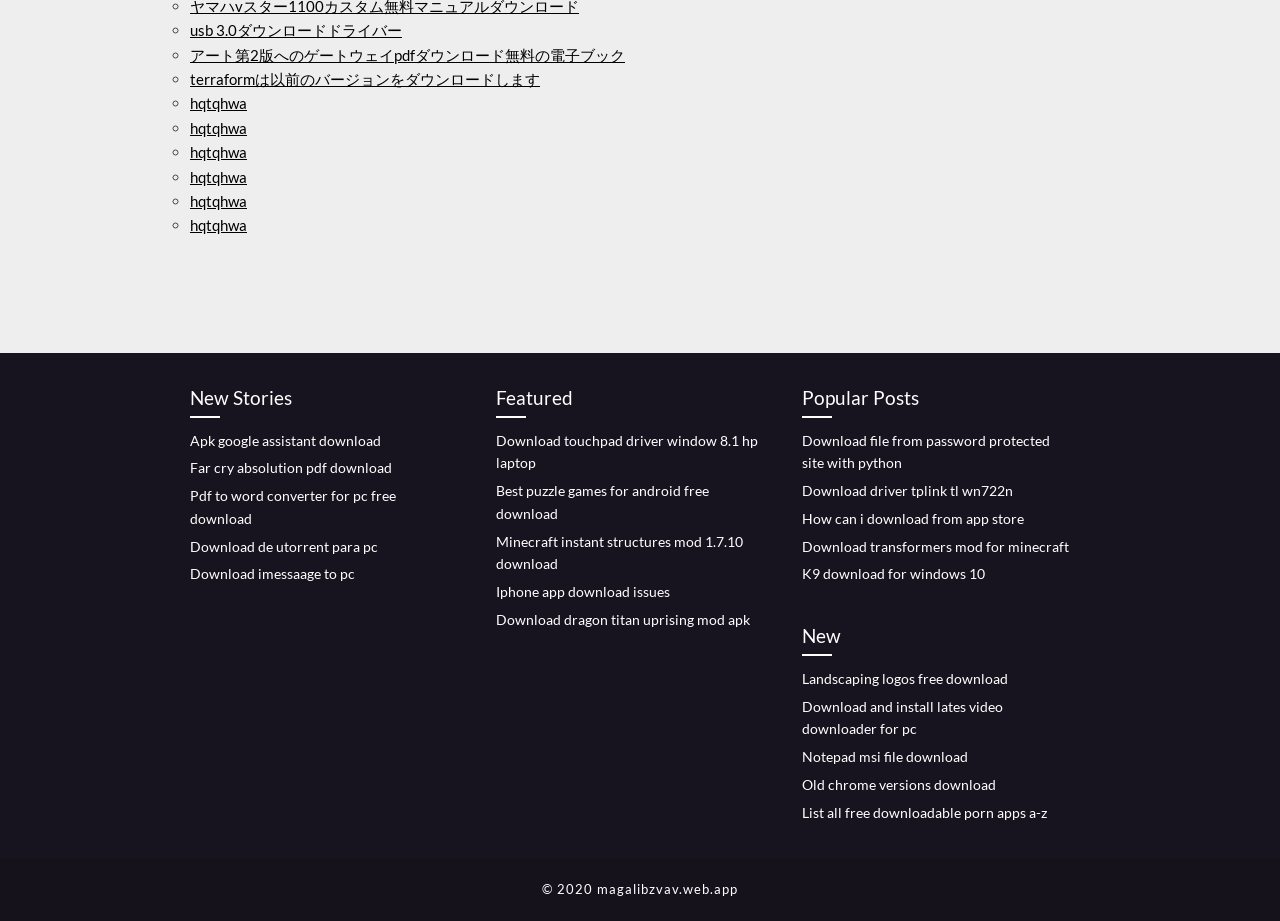Provide the bounding box coordinates of the area you need to click to execute the following instruction: "Download Apk google assistant".

[0.148, 0.469, 0.298, 0.487]